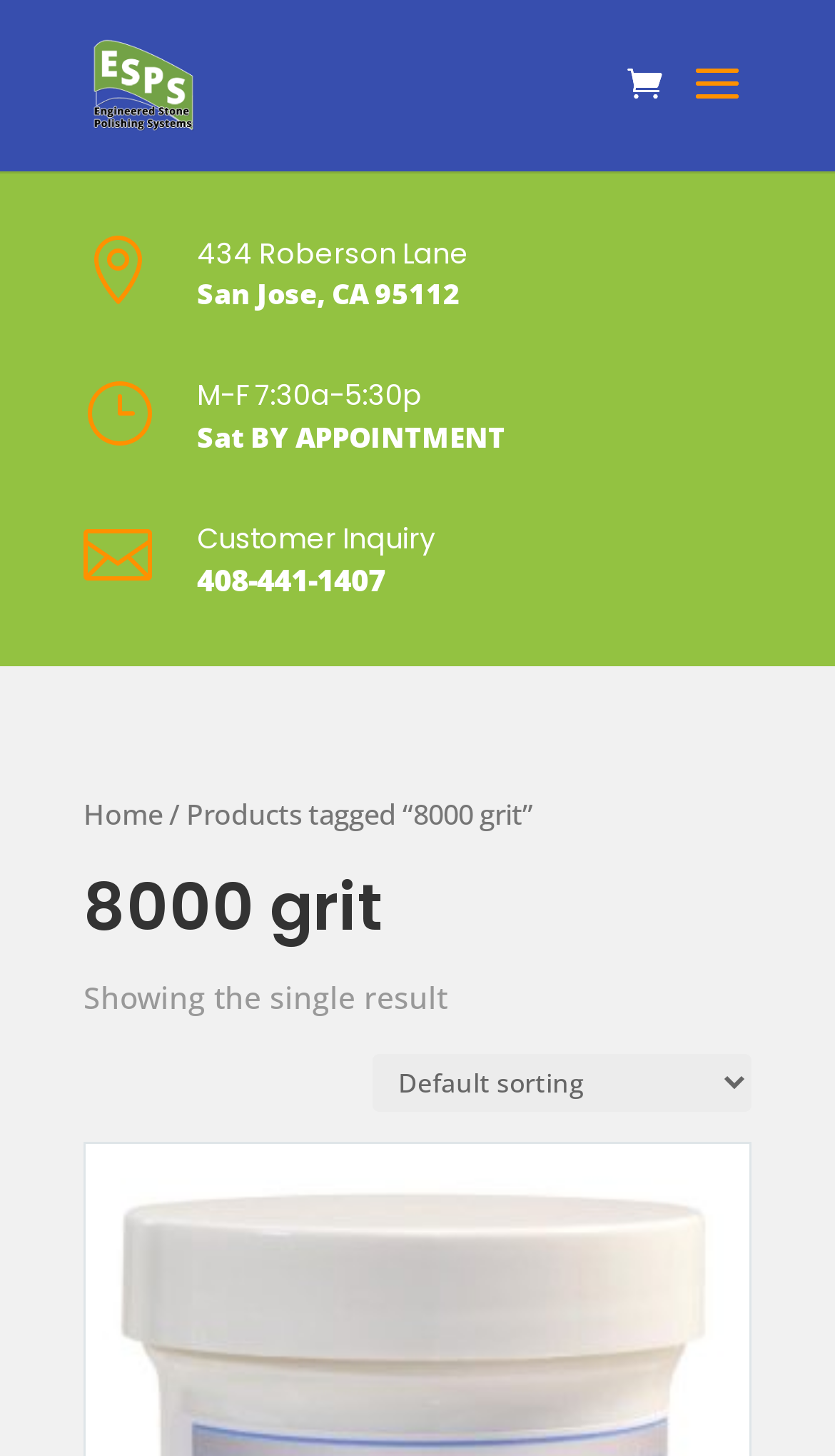Please find the bounding box coordinates (top-left x, top-left y, bottom-right x, bottom-right y) in the screenshot for the UI element described as follows: Home

[0.1, 0.545, 0.195, 0.572]